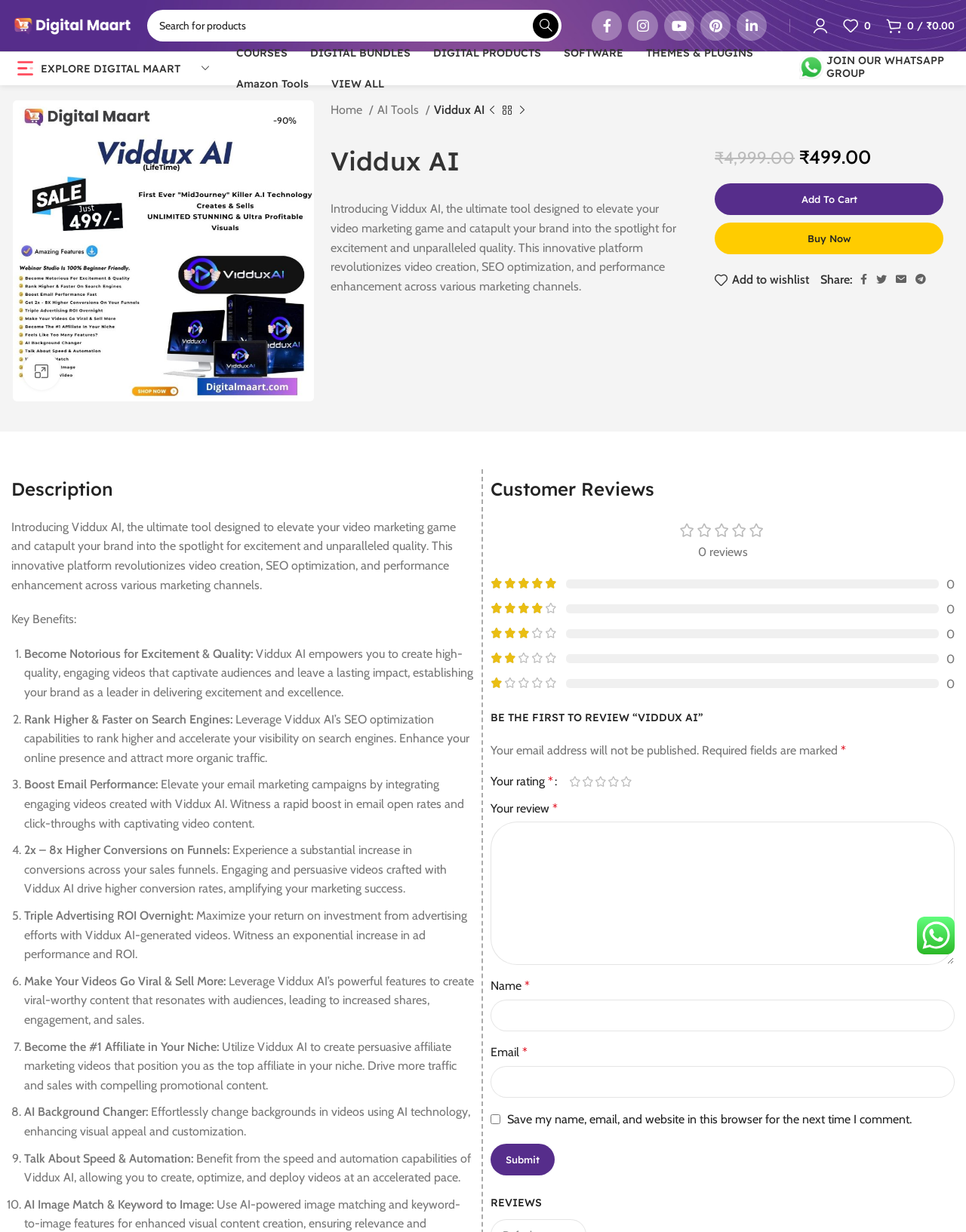Please determine the bounding box coordinates of the element to click on in order to accomplish the following task: "Search for a product". Ensure the coordinates are four float numbers ranging from 0 to 1, i.e., [left, top, right, bottom].

[0.152, 0.008, 0.581, 0.034]